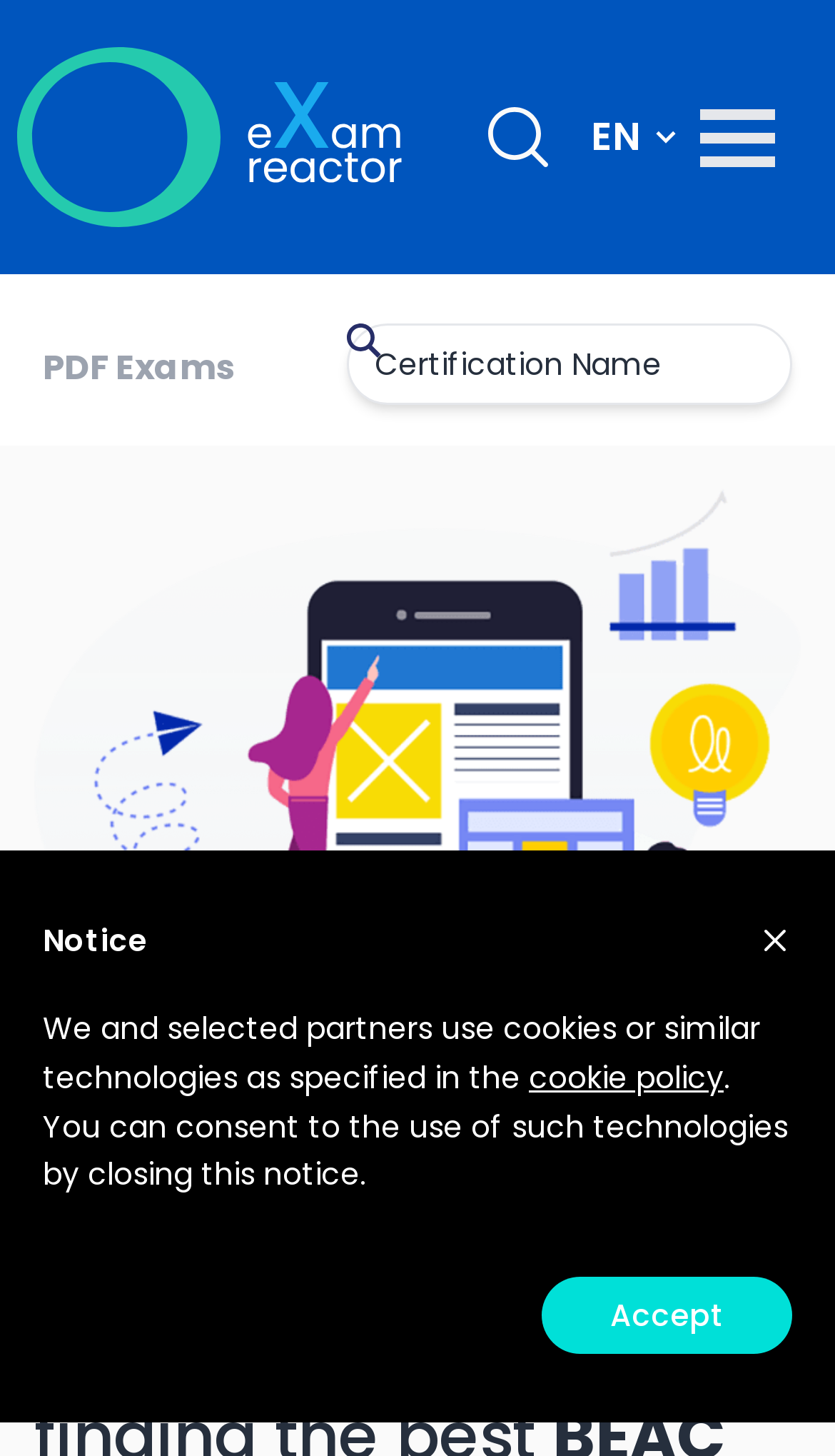Determine the bounding box coordinates for the area you should click to complete the following instruction: "close notice".

[0.908, 0.631, 0.949, 0.661]